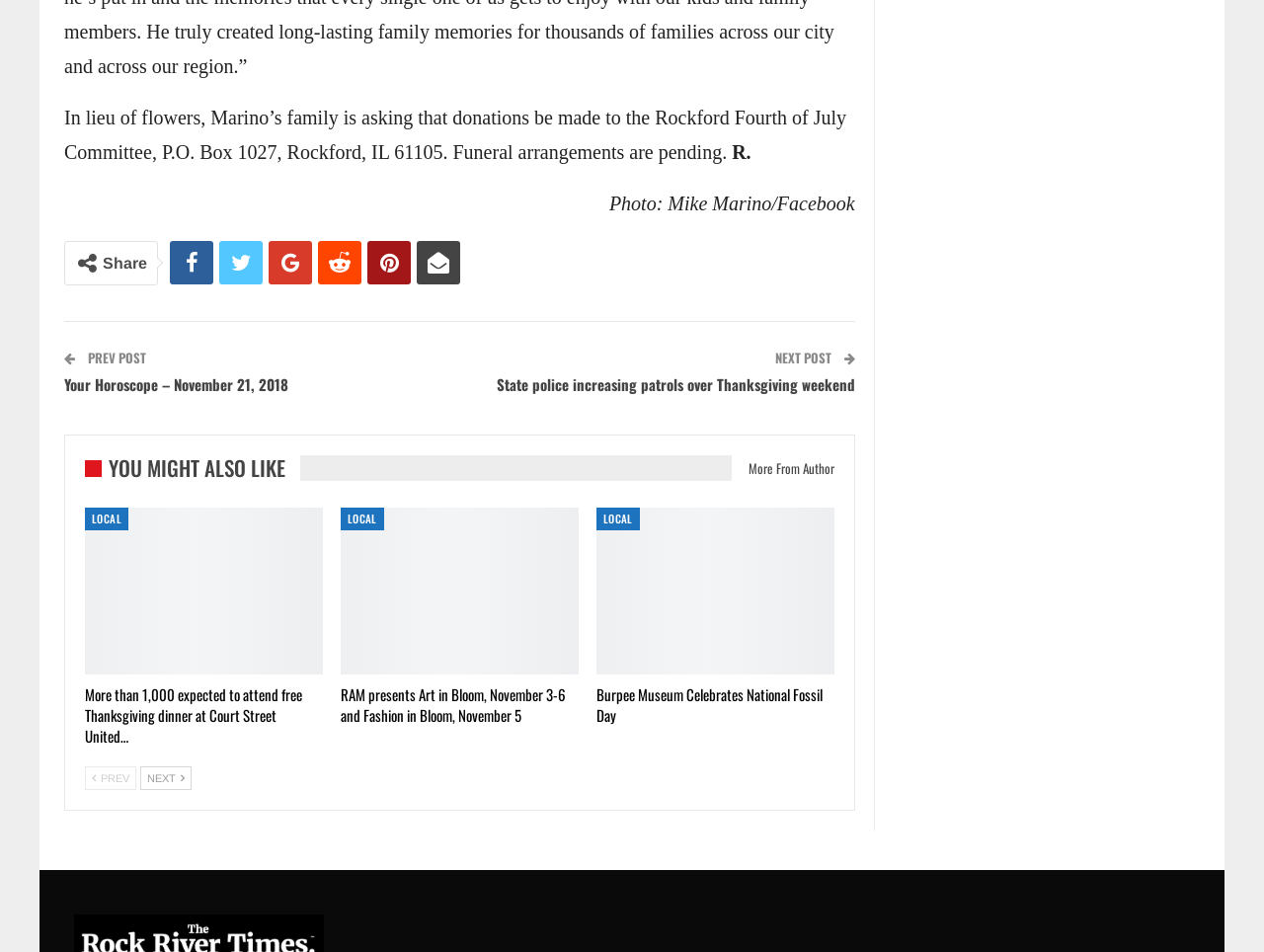What is the purpose of the links at the bottom of the page?
Based on the screenshot, answer the question with a single word or phrase.

To navigate to other local news articles